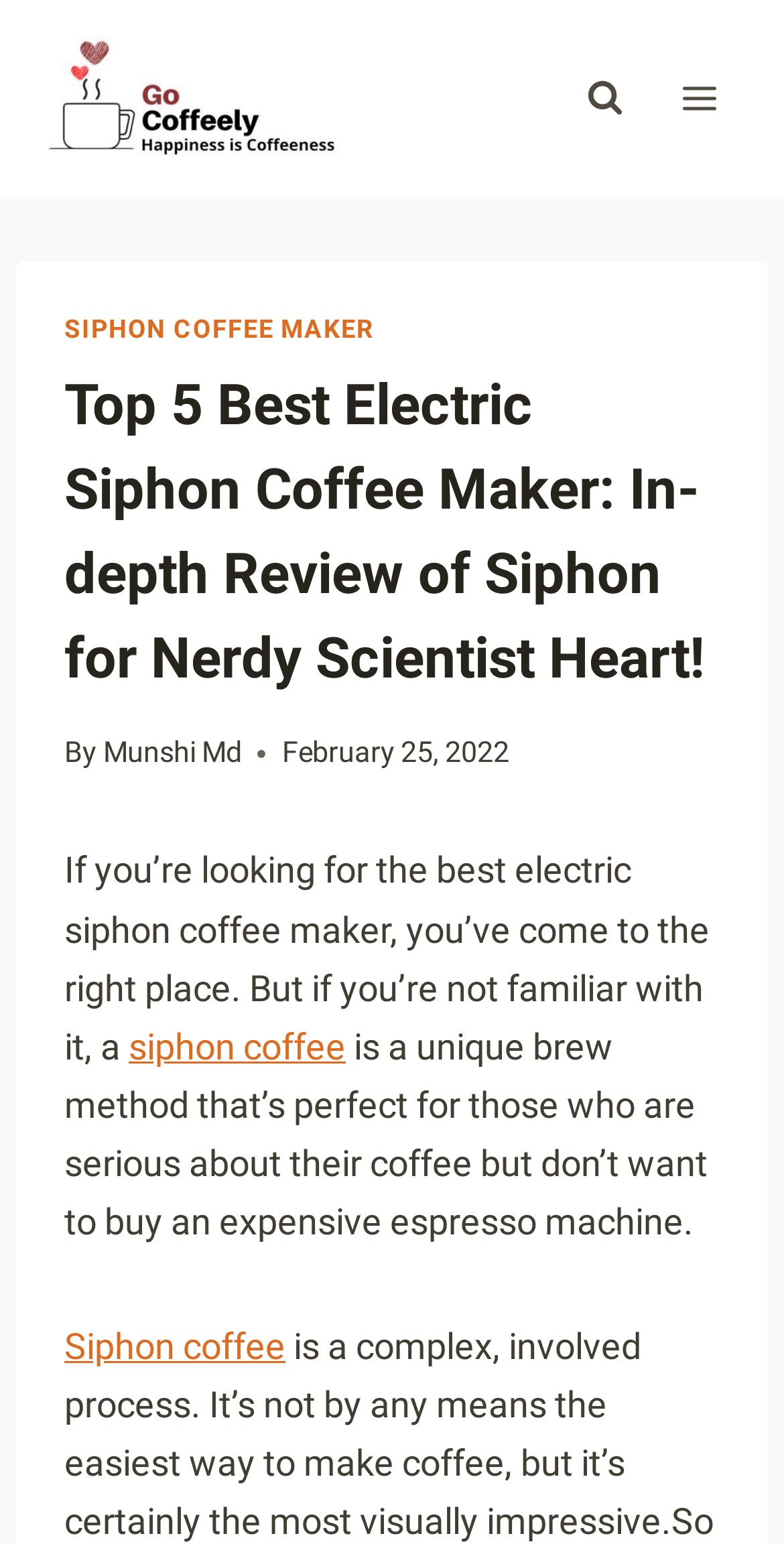What is the date of the article?
Examine the screenshot and reply with a single word or phrase.

February 25, 2022